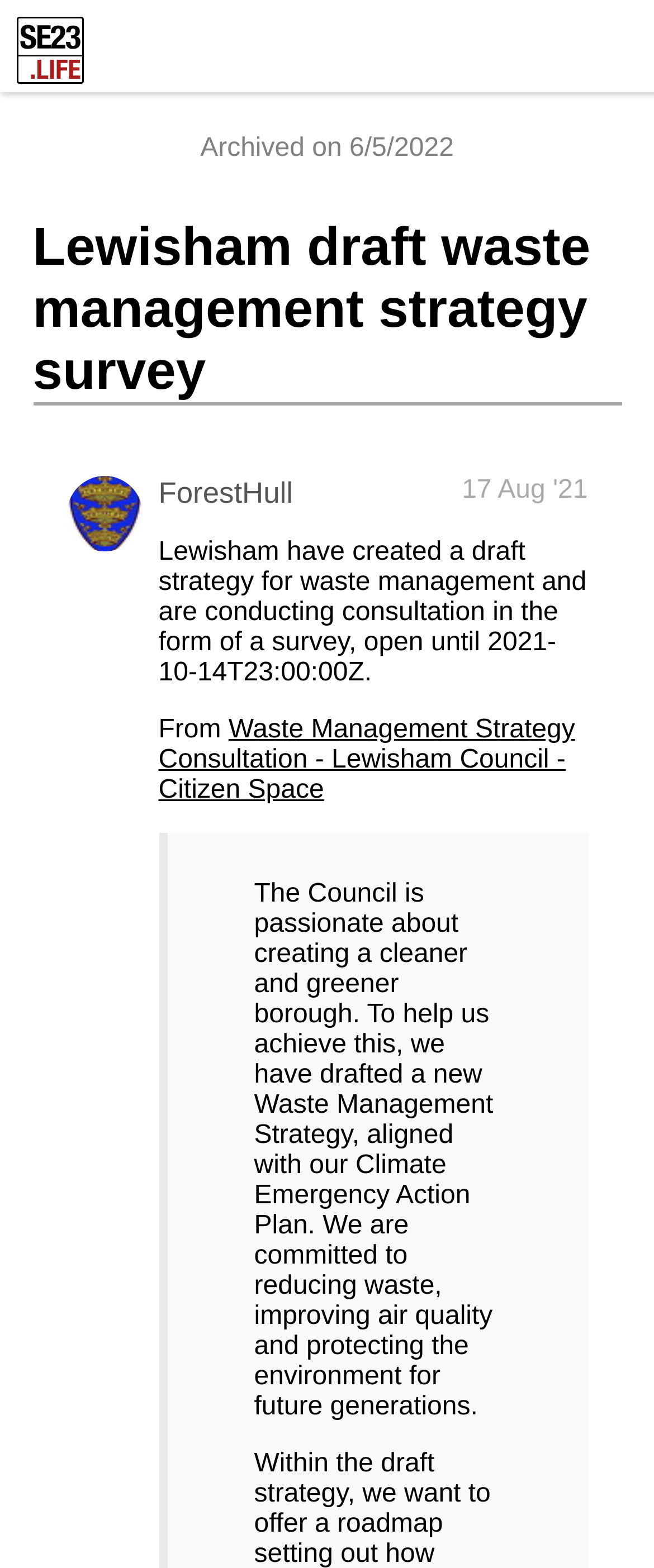What is the purpose of the survey?
Refer to the image and answer the question using a single word or phrase.

Waste management strategy